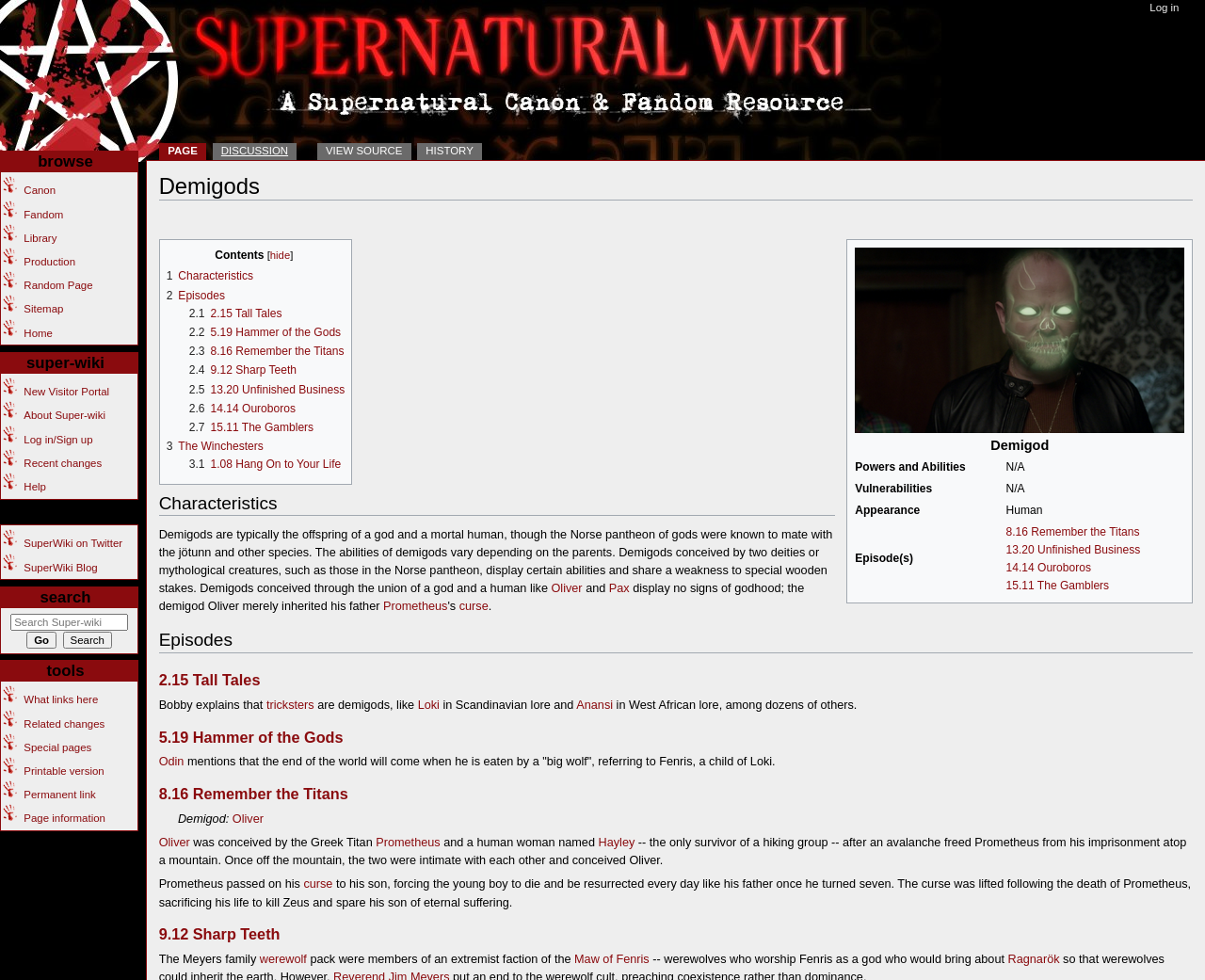Please find the bounding box coordinates (top-left x, top-left y, bottom-right x, bottom-right y) in the screenshot for the UI element described as follows: 2.3 8.16 Remember the Titans

[0.157, 0.352, 0.286, 0.365]